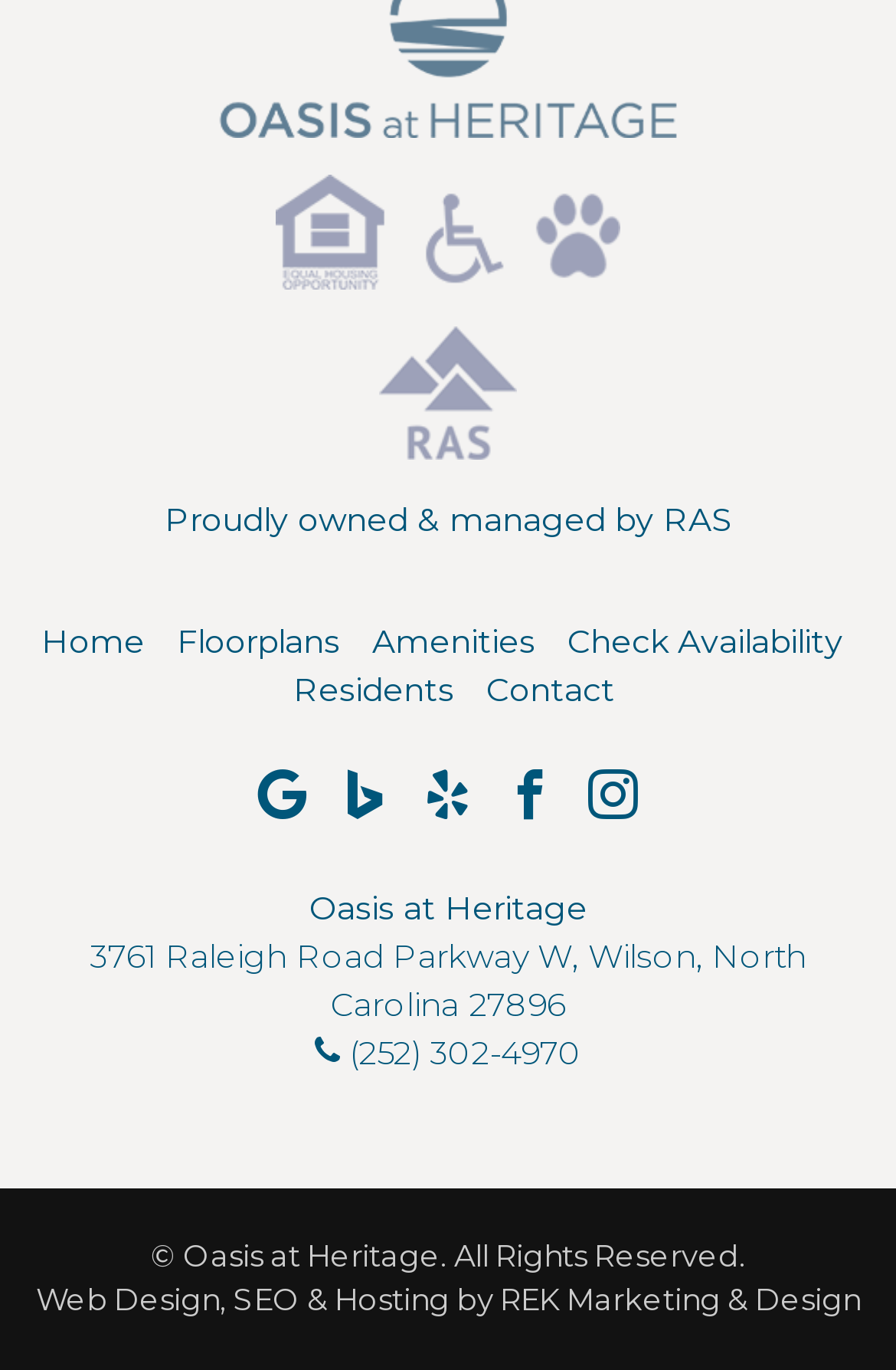Answer the question using only one word or a concise phrase: What is the phone number of the apartment complex?

(252) 302-4970